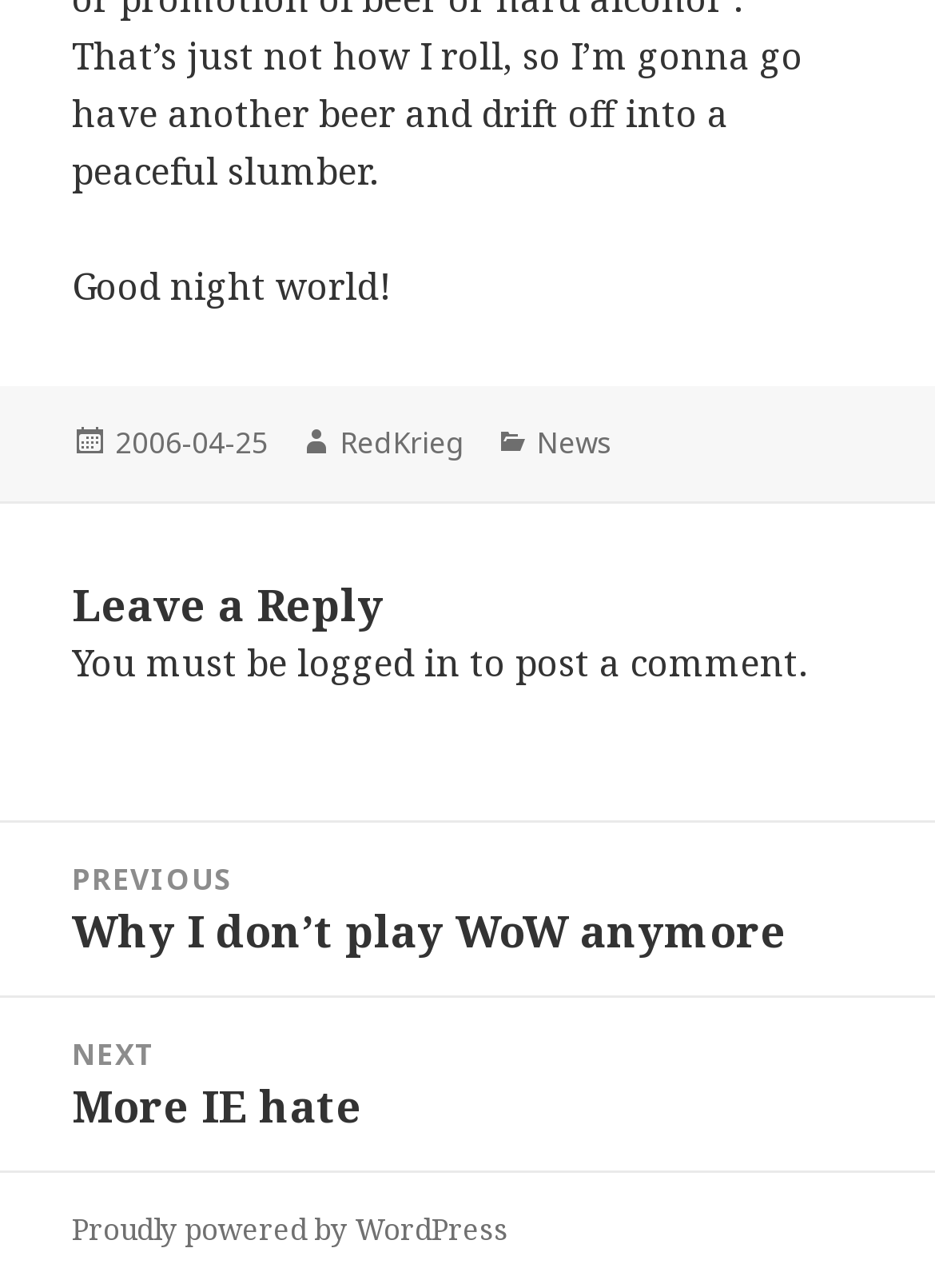Provide the bounding box coordinates of the HTML element this sentence describes: "logged in". The bounding box coordinates consist of four float numbers between 0 and 1, i.e., [left, top, right, bottom].

[0.318, 0.495, 0.492, 0.532]